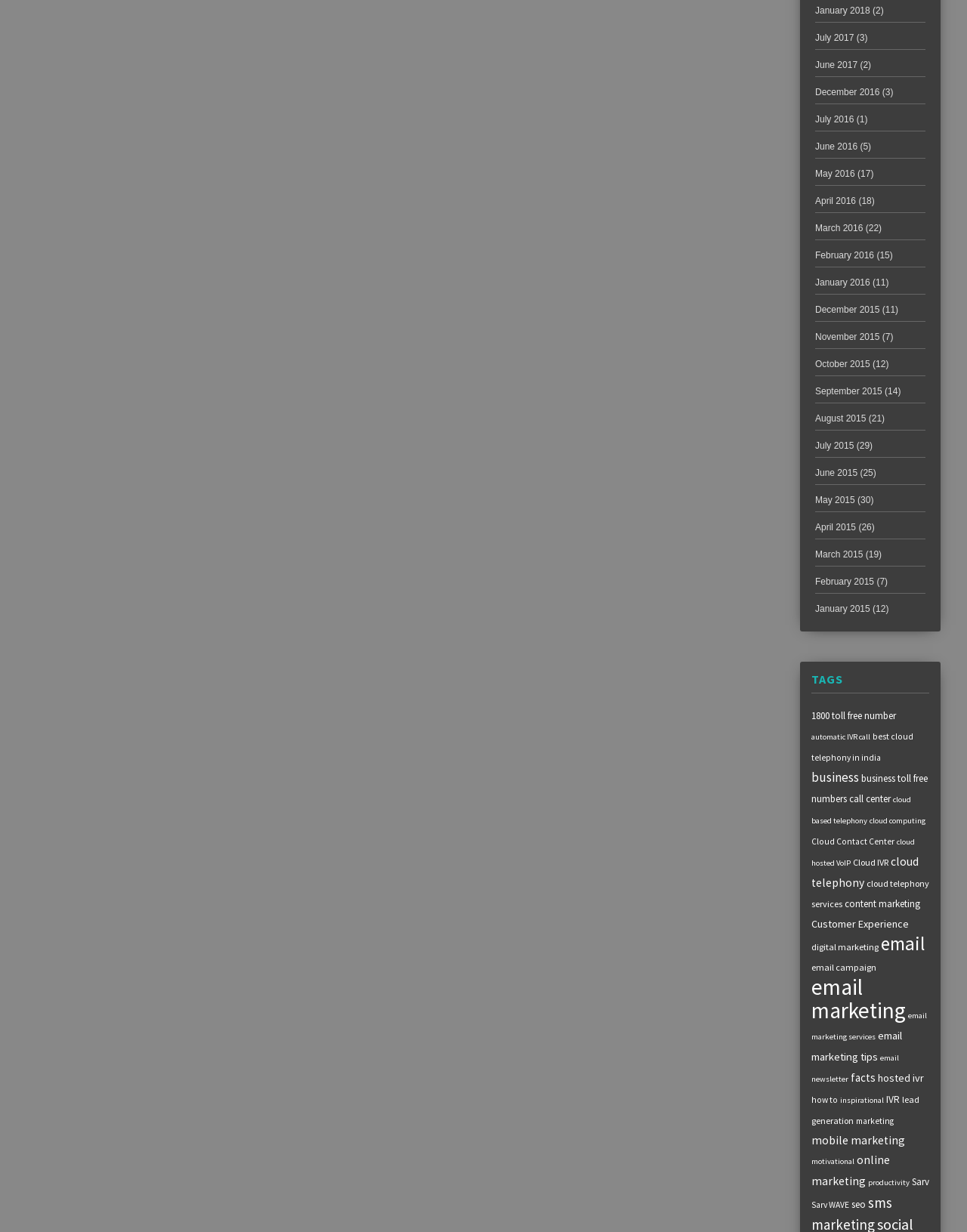Please pinpoint the bounding box coordinates for the region I should click to adhere to this instruction: "Click on January 2018".

[0.843, 0.004, 0.9, 0.013]